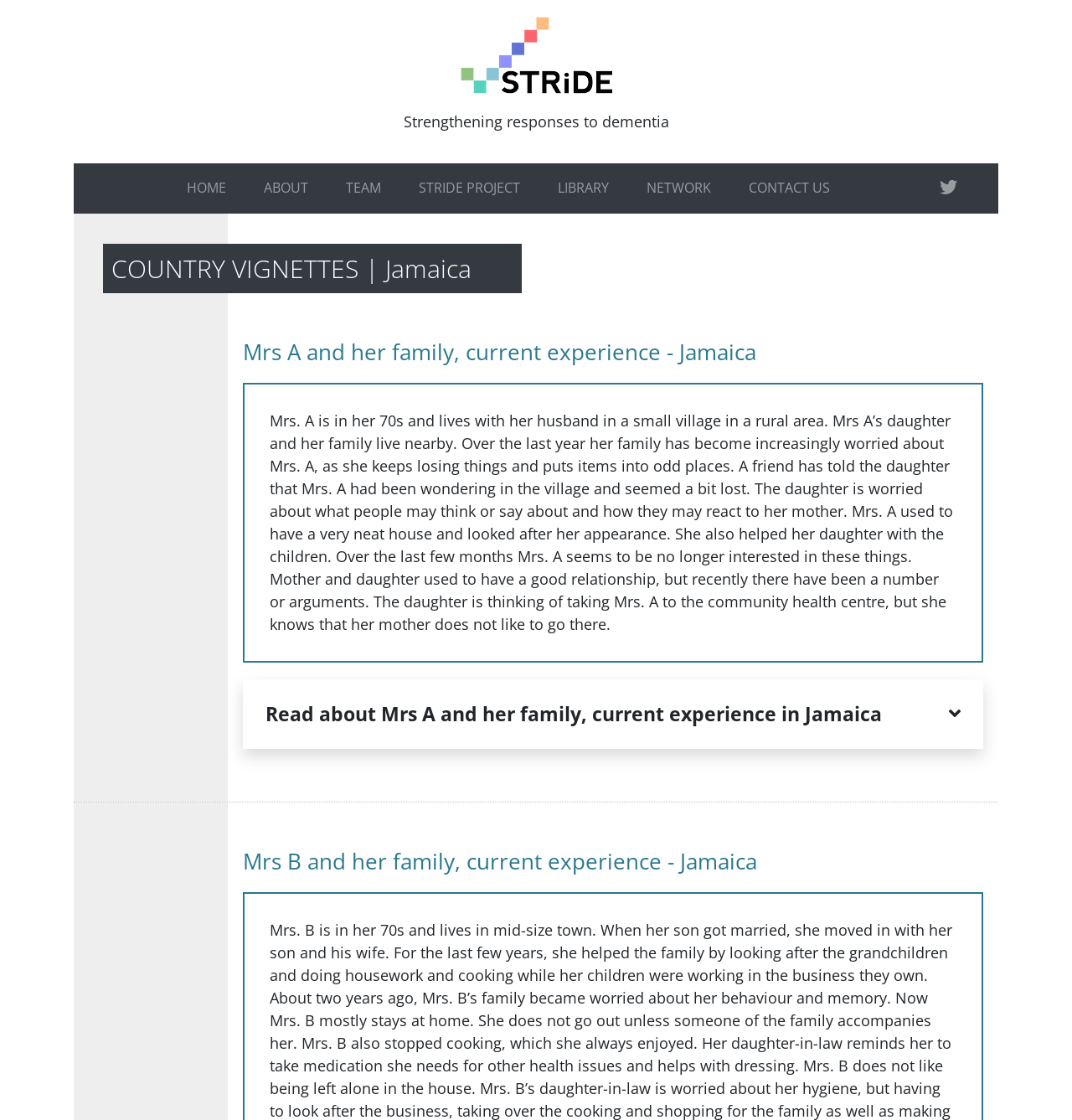Provide an in-depth caption for the elements present on the webpage.

The webpage is about Vignettes, specifically focusing on Strengthening responses to dementia, as indicated by the static text. At the top left, there is a STRiDE logo, which is an image linked to the organization's homepage. Below the logo, there is a brief description of the organization's purpose.

The top navigation menu consists of seven links: HOME, ABOUT, TEAM, STRIDE PROJECT, LIBRARY, NETWORK, and CONTACT US, which are evenly spaced and aligned horizontally. The TEAM, LIBRARY, and NETWORK links have dropdown menus.

Below the navigation menu, there are two main sections. The first section is headed "COUNTRY VIGNETTES | Jamaica" and contains two subheadings: "Mrs A and her family, current experience - Jamaica" and "Mrs B and her family, current experience - Jamaica". 

Under the first subheading, there is a lengthy static text describing Mrs. A's situation, including her age, living situation, and her family's concerns about her behavior. Below this text, there is a heading "Read about Mrs A and her family, current experience in Jamaica" with a corresponding button that, when clicked, will expand to reveal more information.

The second subheading, "Mrs B and her family, current experience - Jamaica", is positioned below the first section, but its content is not immediately visible.